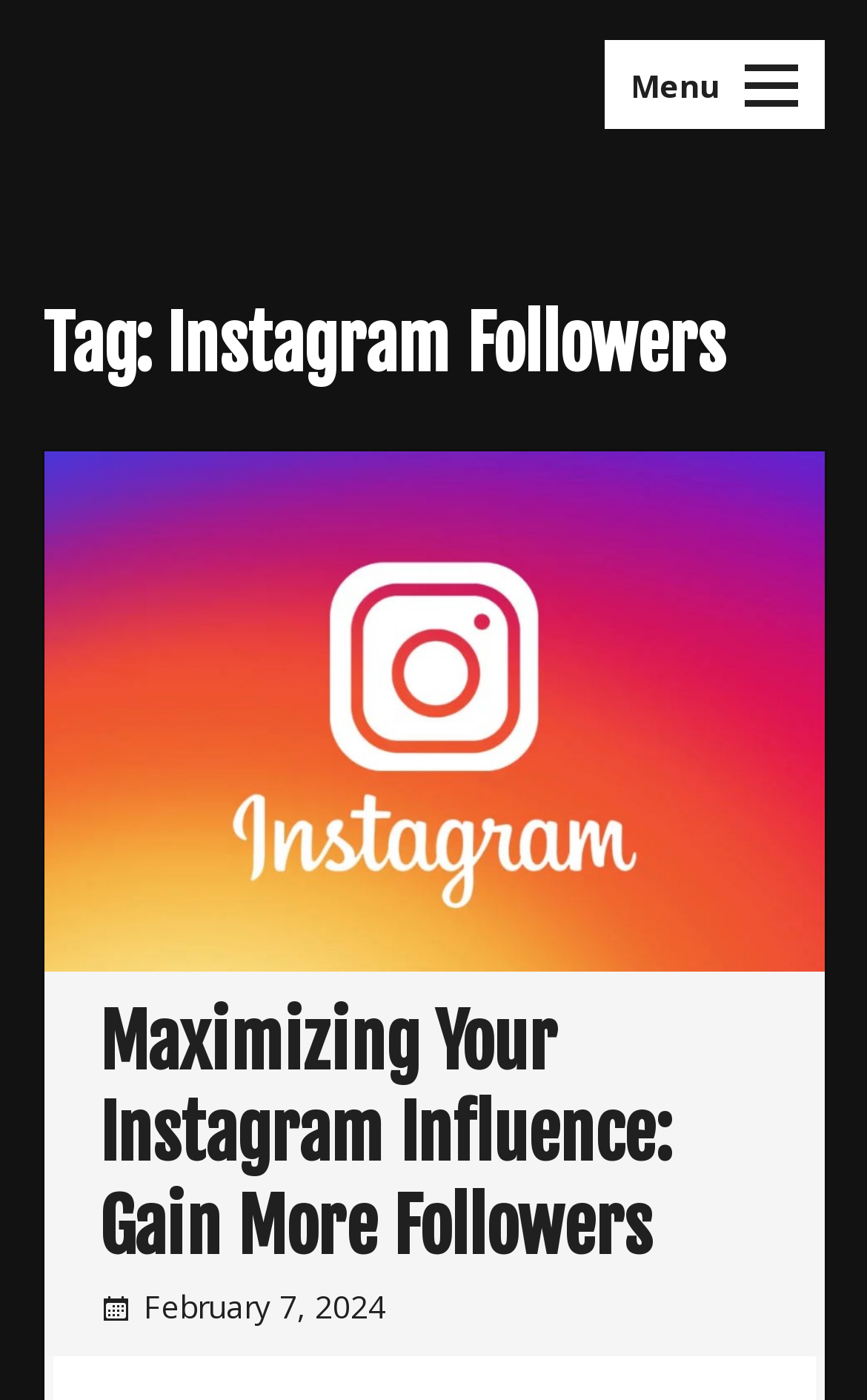Please study the image and answer the question comprehensively:
What is the topic of the article?

By analyzing the heading 'Maximizing Your Instagram Influence: Gain More Followers' and the link 'Tag: Instagram Followers', I can infer that the topic of the article is related to Instagram influence.